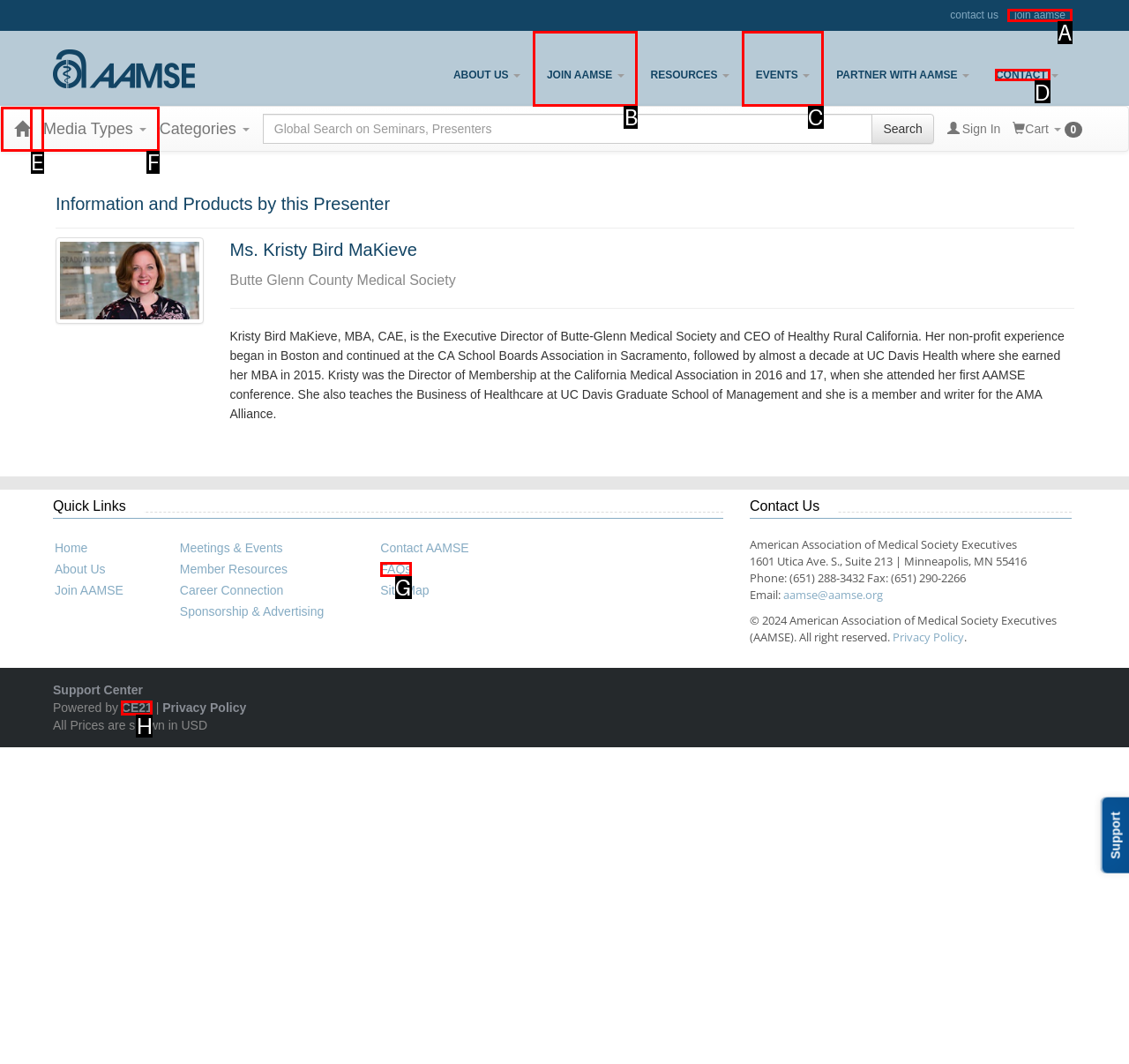Which UI element should you click on to achieve the following task: Contact AAMSE? Provide the letter of the correct option.

D